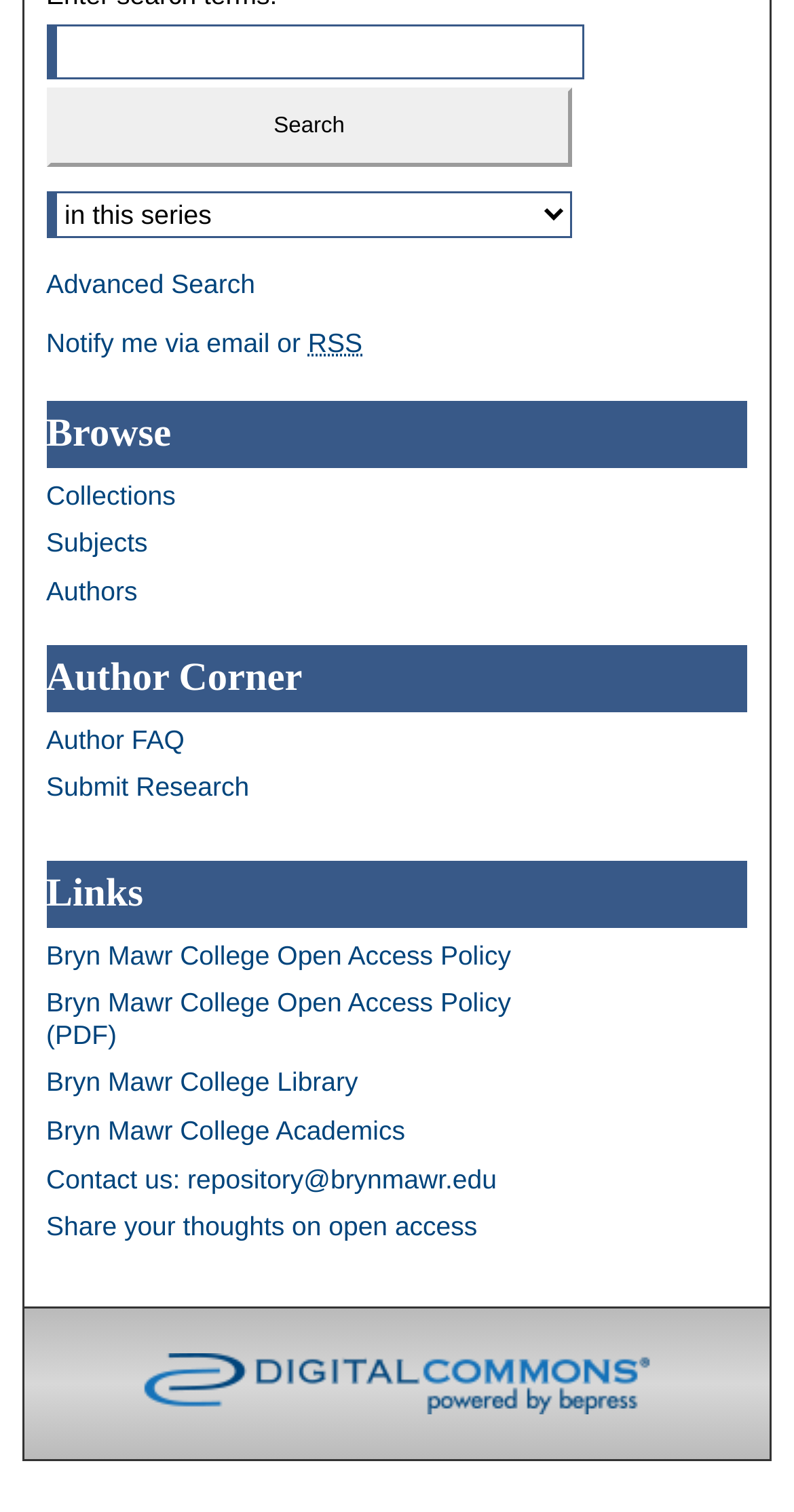Locate the bounding box coordinates of the element you need to click to accomplish the task described by this instruction: "Search using the combobox".

[0.058, 0.023, 0.721, 0.054]